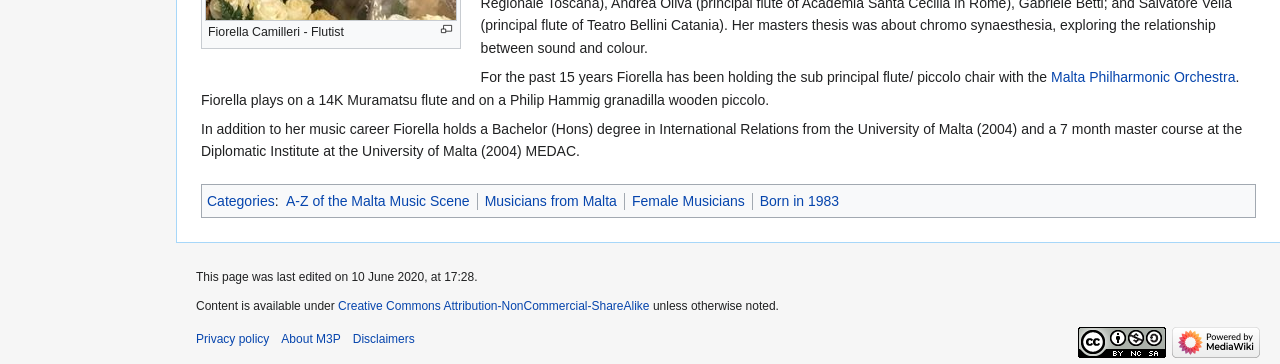Answer the following query with a single word or phrase:
What is Fiorella Camilleri's profession?

Flutist